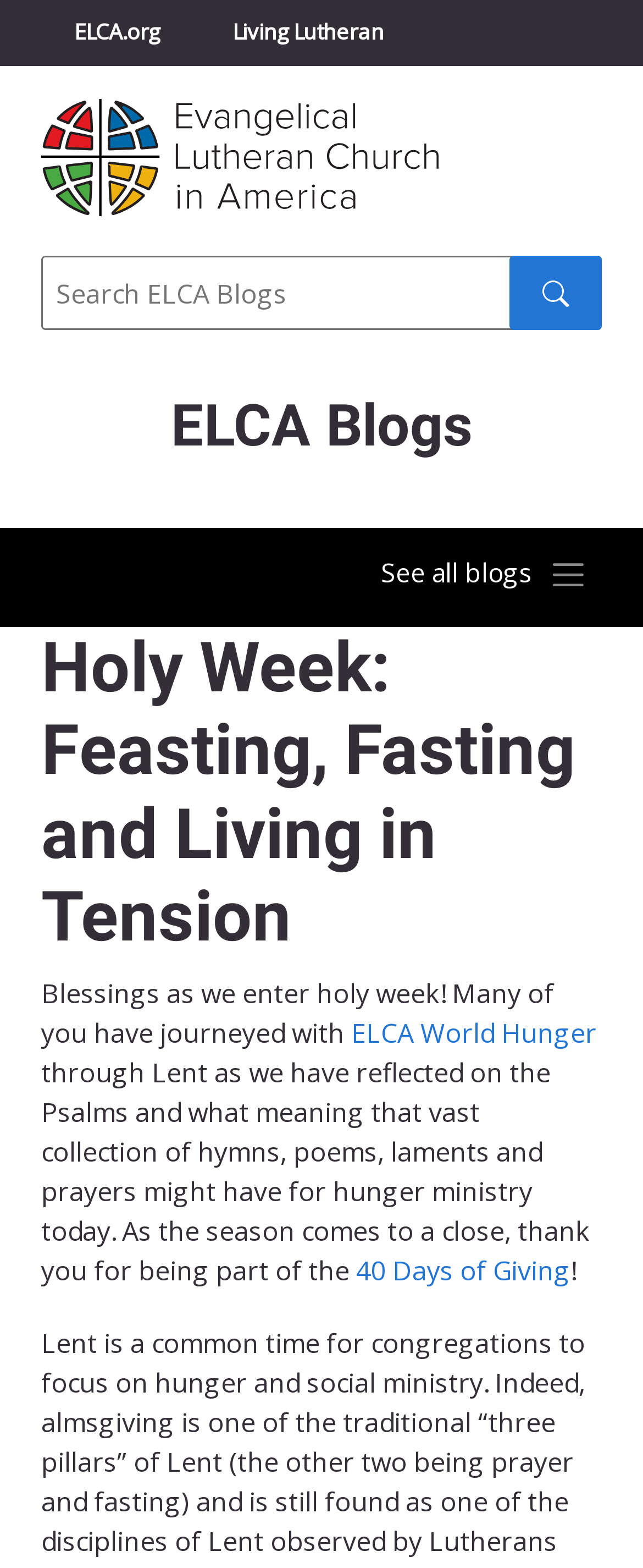Carefully observe the image and respond to the question with a detailed answer:
What is the organization mentioned in the blog post?

I found the organization mentioned in the blog post by looking for a link with a description that matches the organization's name. This link is located in the middle of the blog post.